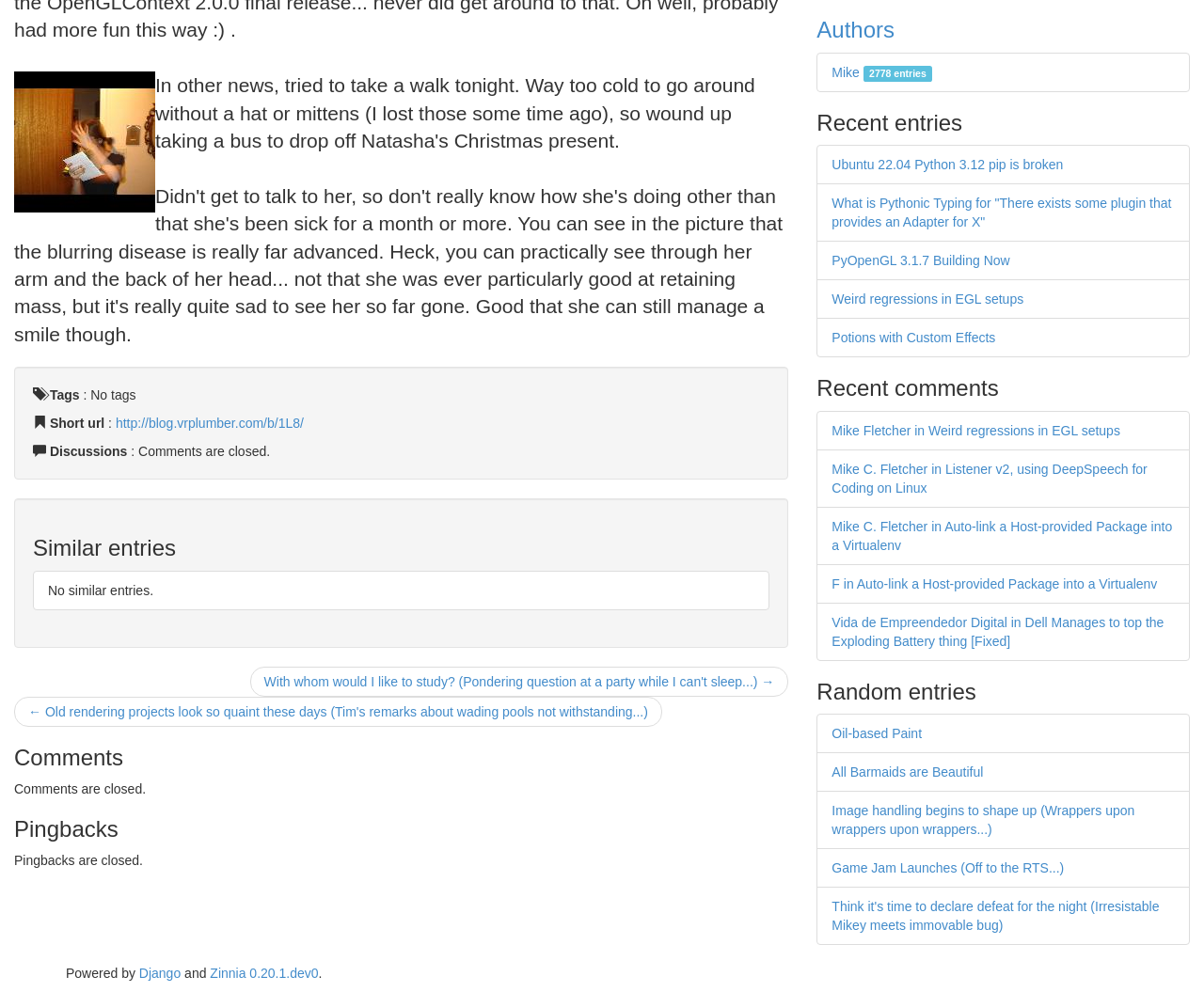Bounding box coordinates should be in the format (top-left x, top-left y, bottom-right x, bottom-right y) and all values should be floating point numbers between 0 and 1. Determine the bounding box coordinate for the UI element described as: http://blog.vrplumber.com/b/1L8/

[0.096, 0.419, 0.252, 0.434]